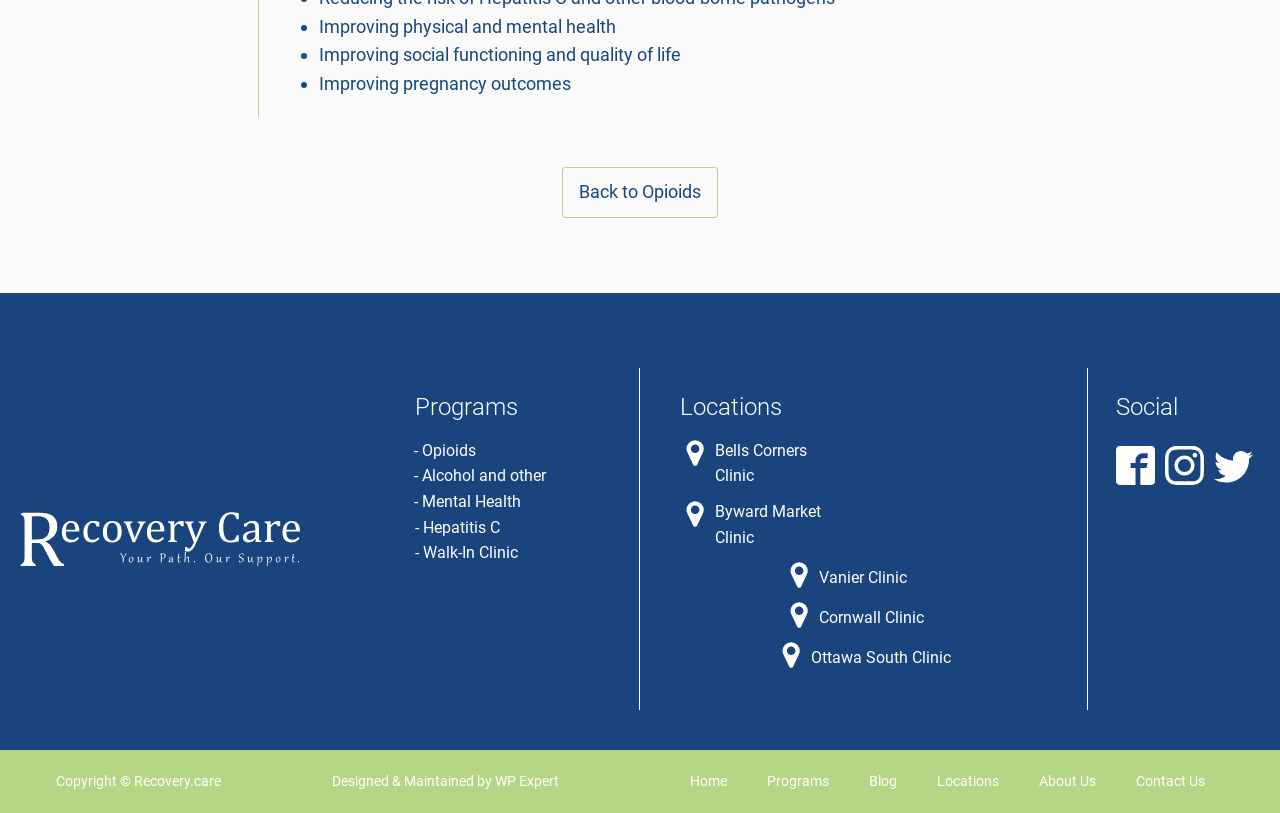How many clinic locations are listed?
Utilize the information in the image to give a detailed answer to the question.

The question can be answered by counting the number of links with clinic locations. There are six links: 'Vanier Clinic', 'Cornwall Clinic', 'Ottawa South Clinic', 'Bells Corners Clinic', 'Byward Market Clinic', and 'Walk-In Clinic'.